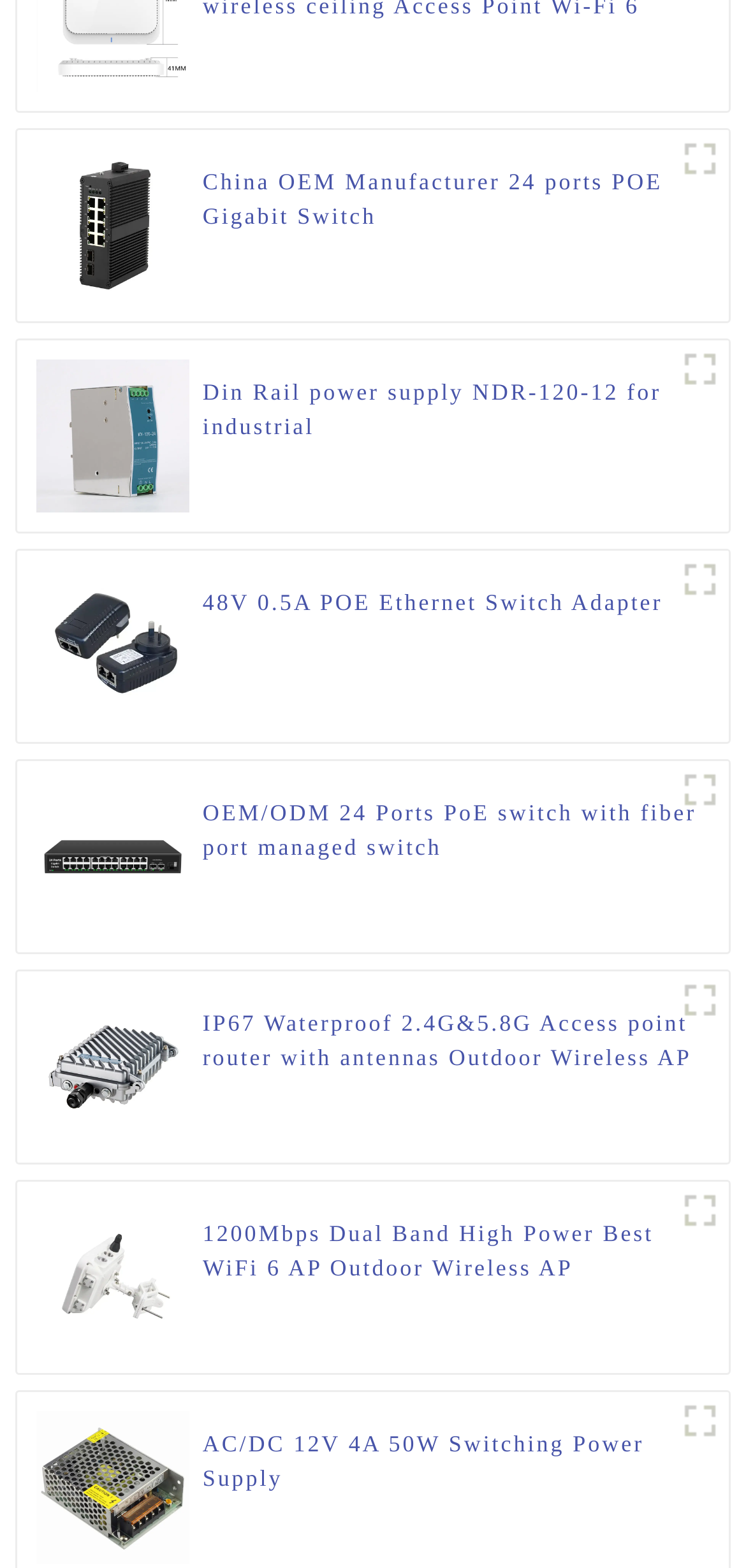Please identify the bounding box coordinates of the element I should click to complete this instruction: 'Discover Ac Wireless Access Point features'. The coordinates should be given as four float numbers between 0 and 1, like this: [left, top, right, bottom].

[0.048, 0.67, 0.254, 0.688]